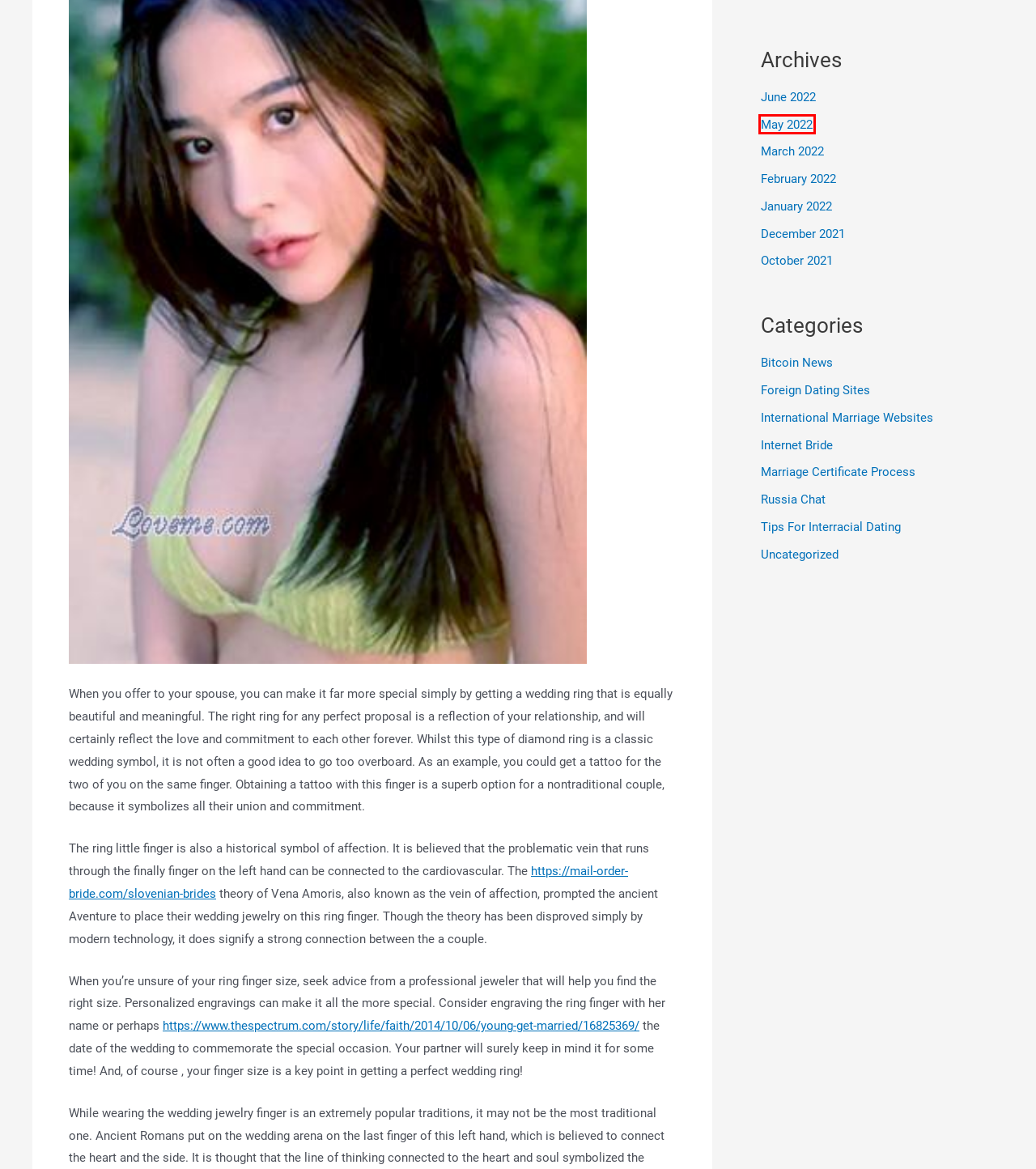Observe the provided screenshot of a webpage with a red bounding box around a specific UI element. Choose the webpage description that best fits the new webpage after you click on the highlighted element. These are your options:
A. International Marriage Websites – Tenderhearts Group
B. Uncategorized – Tenderhearts Group
C. December 2021 – Tenderhearts Group
D. Bitcoin News – Tenderhearts Group
E. Russia Chat – Tenderhearts Group
F. May 2022 – Tenderhearts Group
G. Foreign Dating Sites – Tenderhearts Group
H. Internet Bride – Tenderhearts Group

F